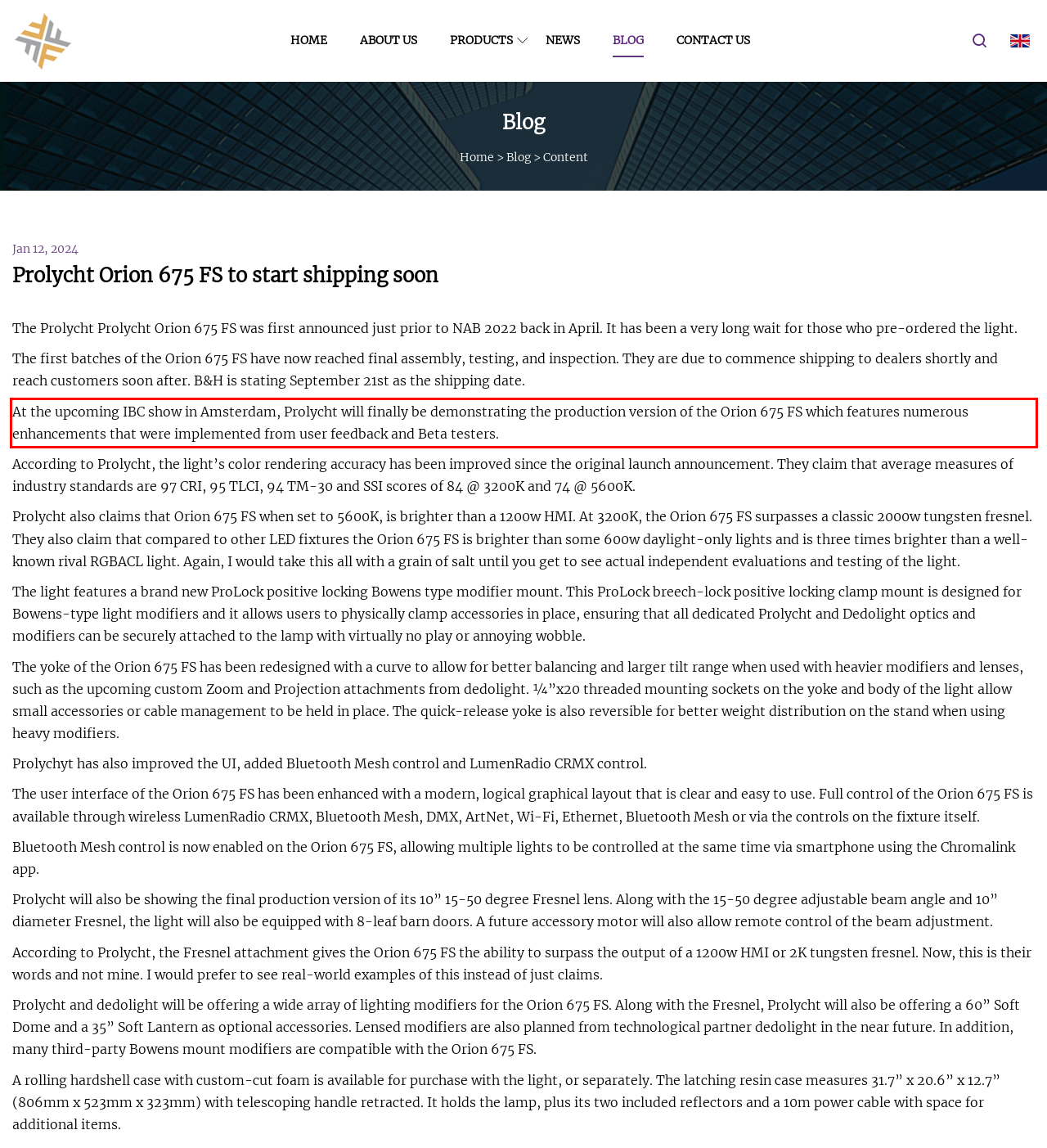Please examine the screenshot of the webpage and read the text present within the red rectangle bounding box.

At the upcoming IBC show in Amsterdam, Prolycht will finally be demonstrating the production version of the Orion 675 FS which features numerous enhancements that were implemented from user feedback and Beta testers.